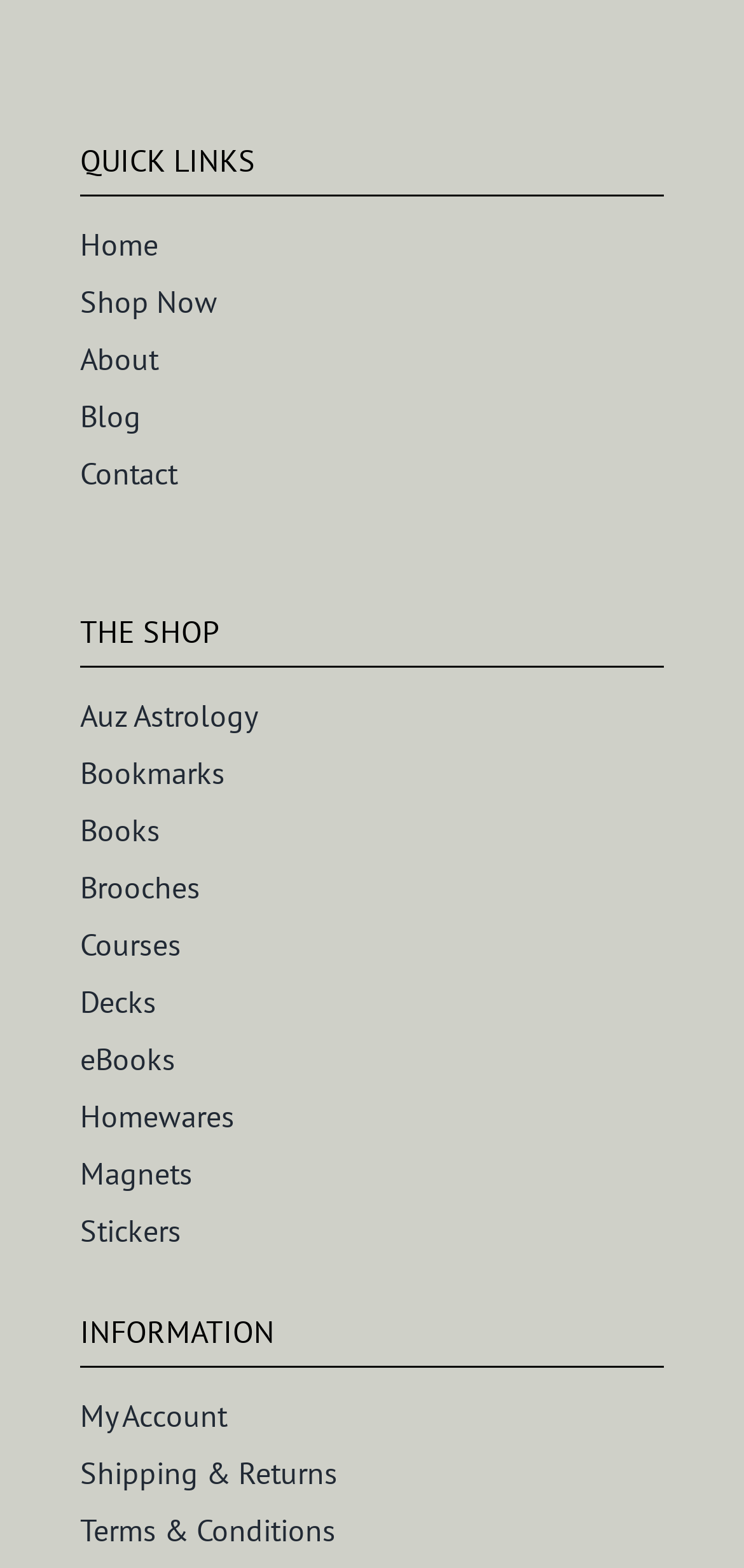Using the description "Auz Astrology", locate and provide the bounding box of the UI element.

[0.108, 0.438, 0.892, 0.474]